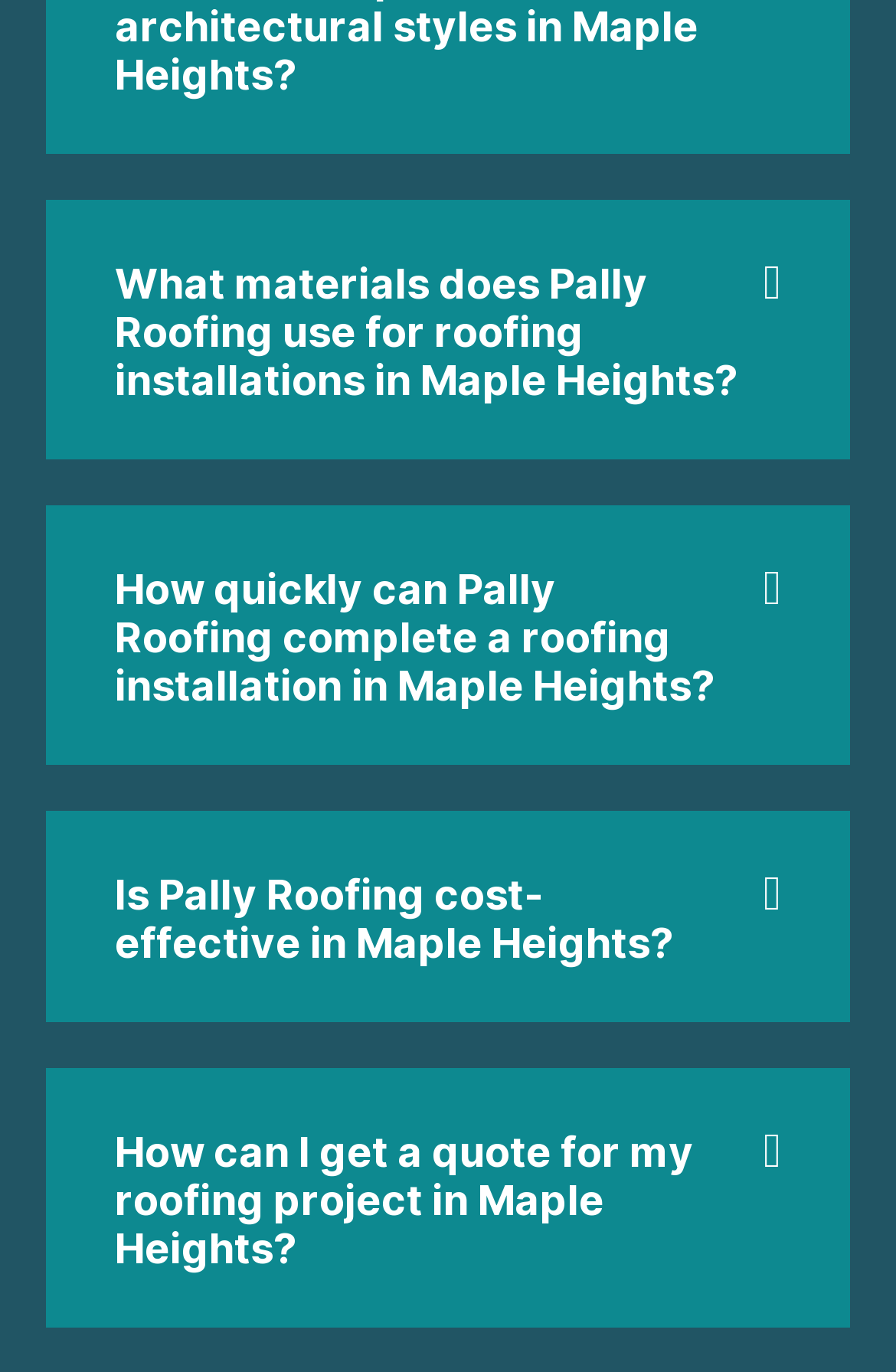Are there any roofing installation timeframes mentioned?
Based on the image, provide a one-word or brief-phrase response.

Yes